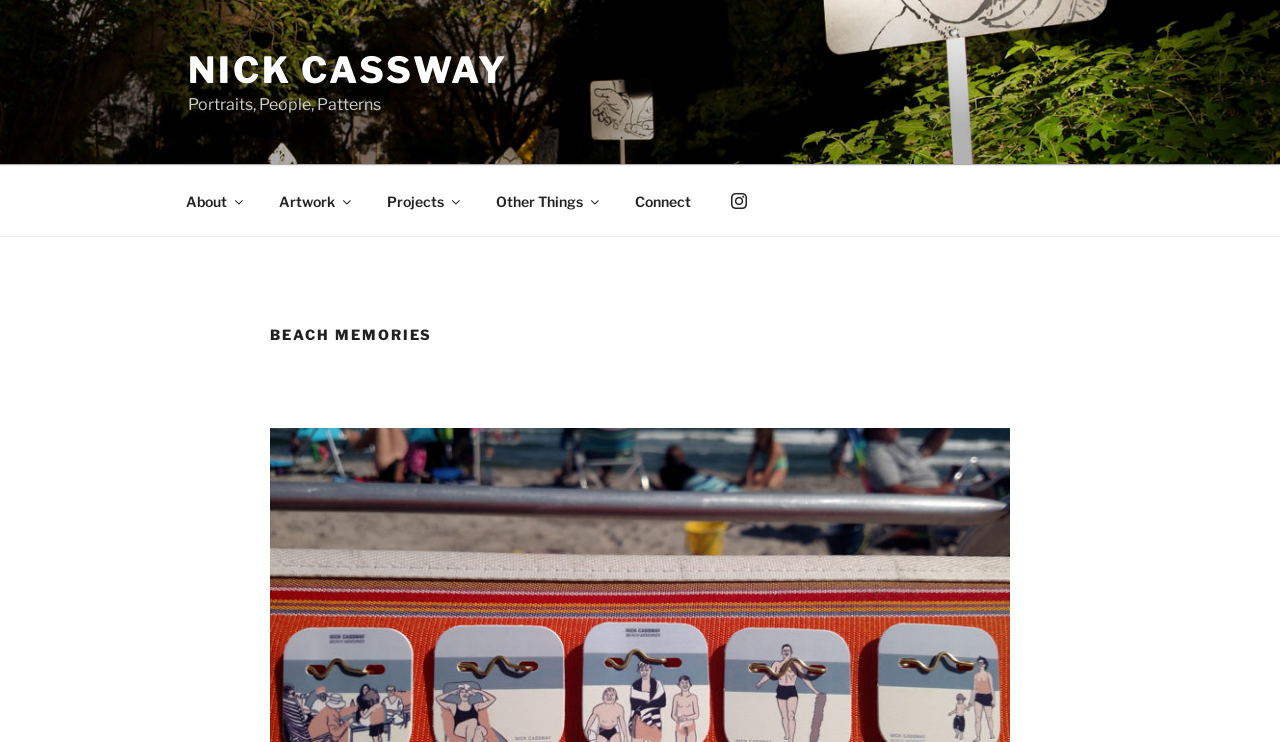What is the name of the artist?
Using the image as a reference, answer the question in detail.

The name of the artist can be found in the top-left corner of the webpage, where it says 'NICK CASSWAY' in a link format.